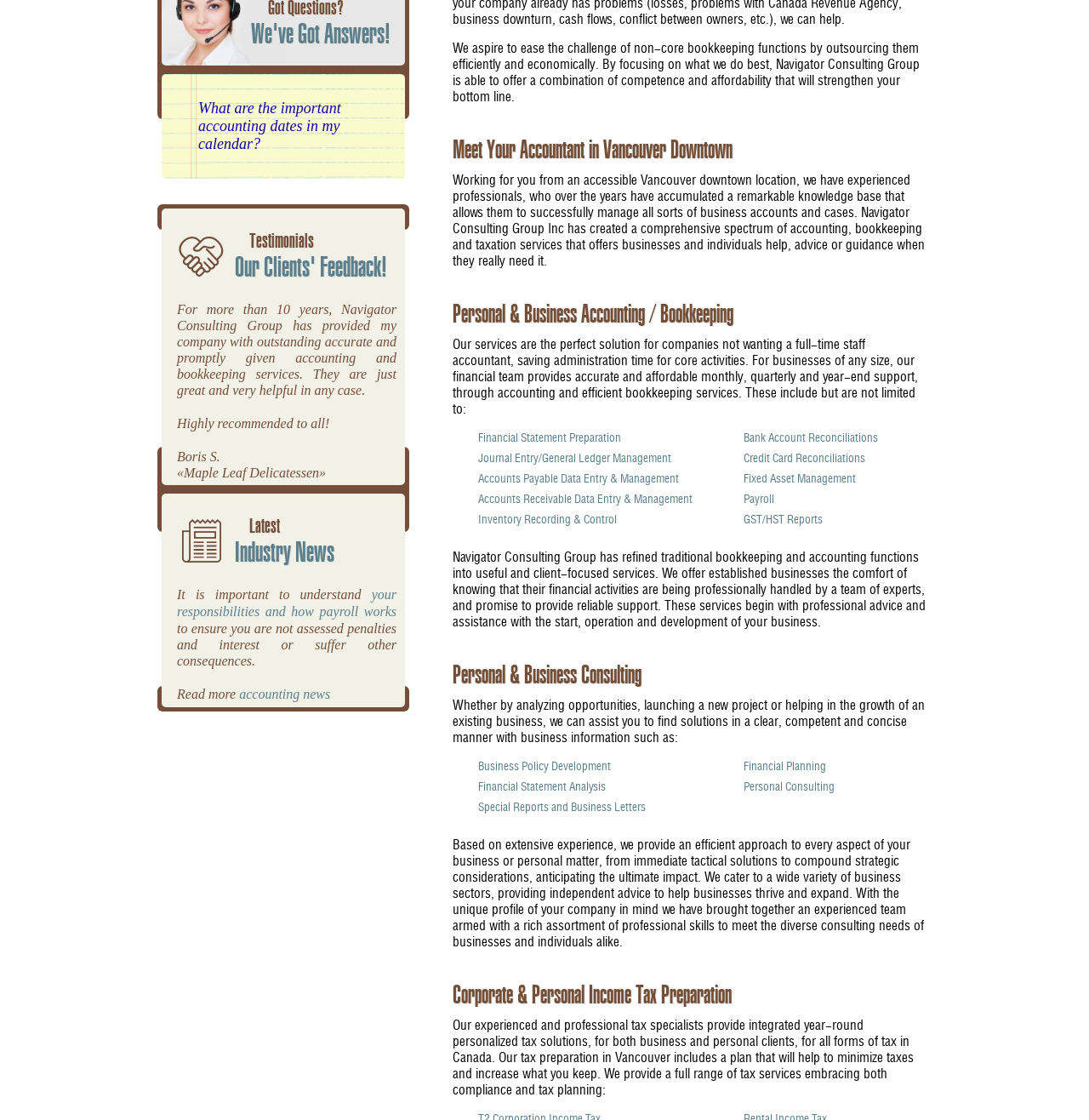Find and provide the bounding box coordinates for the UI element described here: "GST/HST Reports". The coordinates should be given as four float numbers between 0 and 1: [left, top, right, bottom].

[0.683, 0.457, 0.756, 0.47]